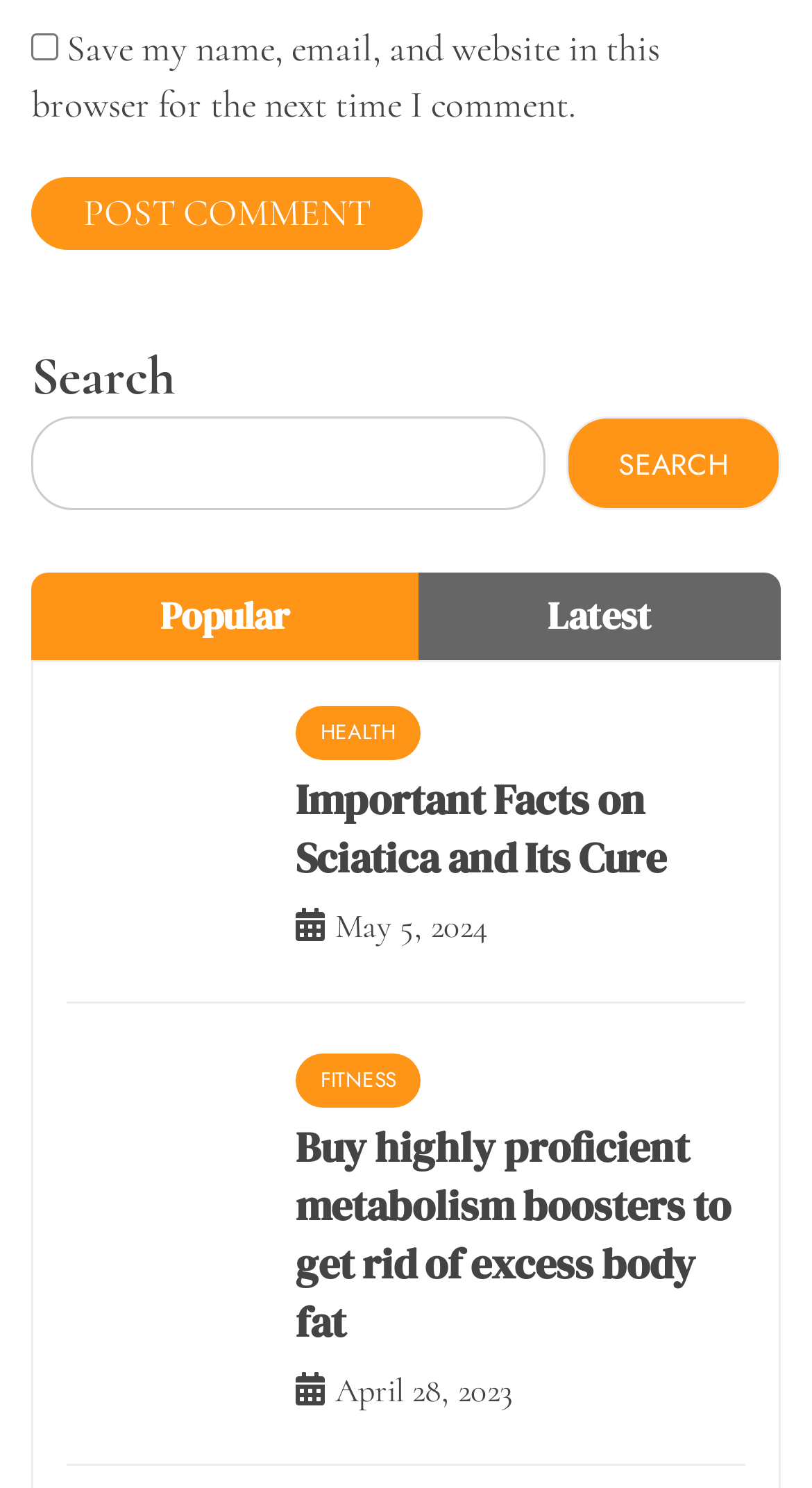Determine the bounding box coordinates of the clickable area required to perform the following instruction: "Filter by popular posts". The coordinates should be represented as four float numbers between 0 and 1: [left, top, right, bottom].

[0.038, 0.385, 0.515, 0.444]